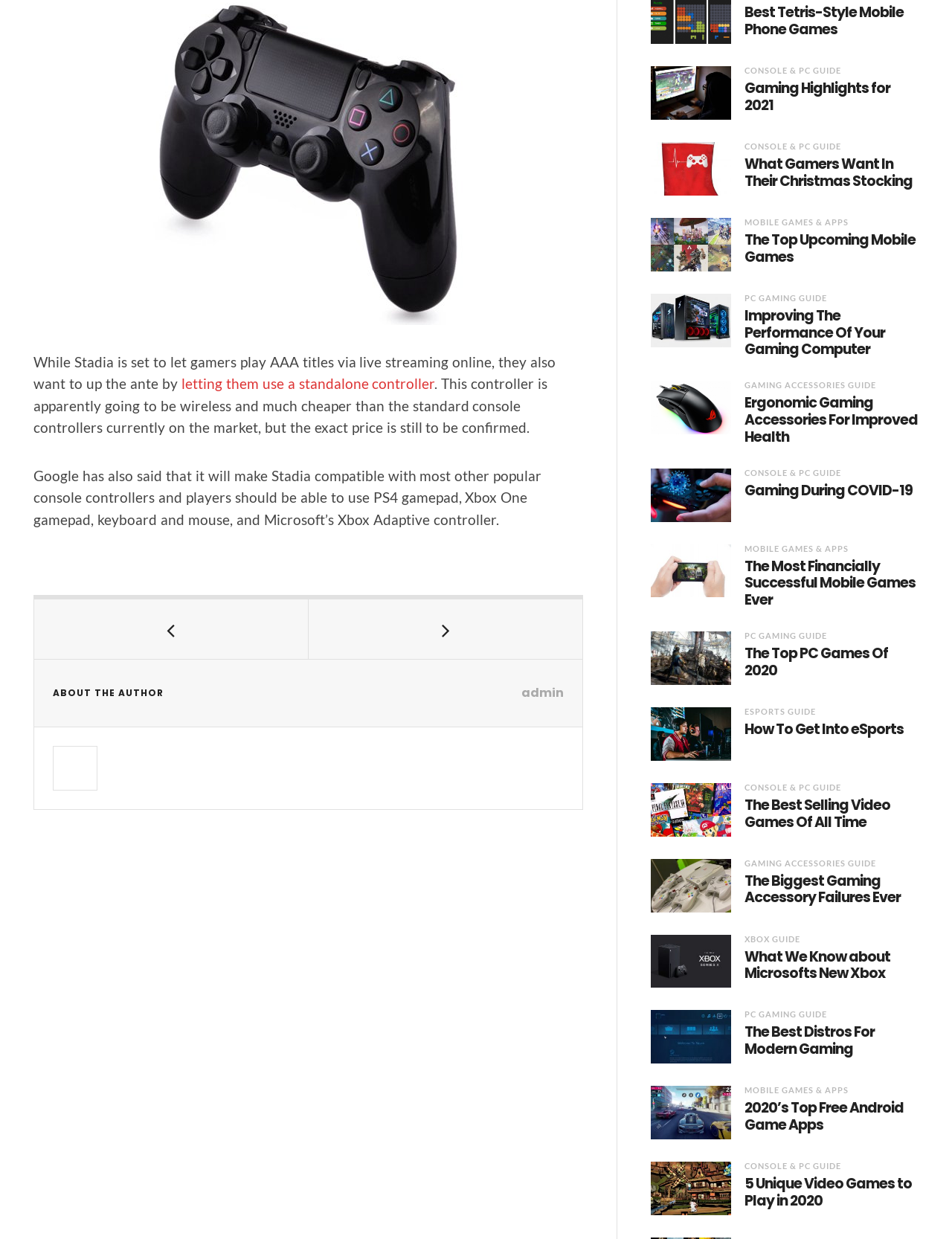Locate the bounding box coordinates of the item that should be clicked to fulfill the instruction: "Learn about improving the performance of your gaming computer".

[0.782, 0.26, 0.965, 0.301]